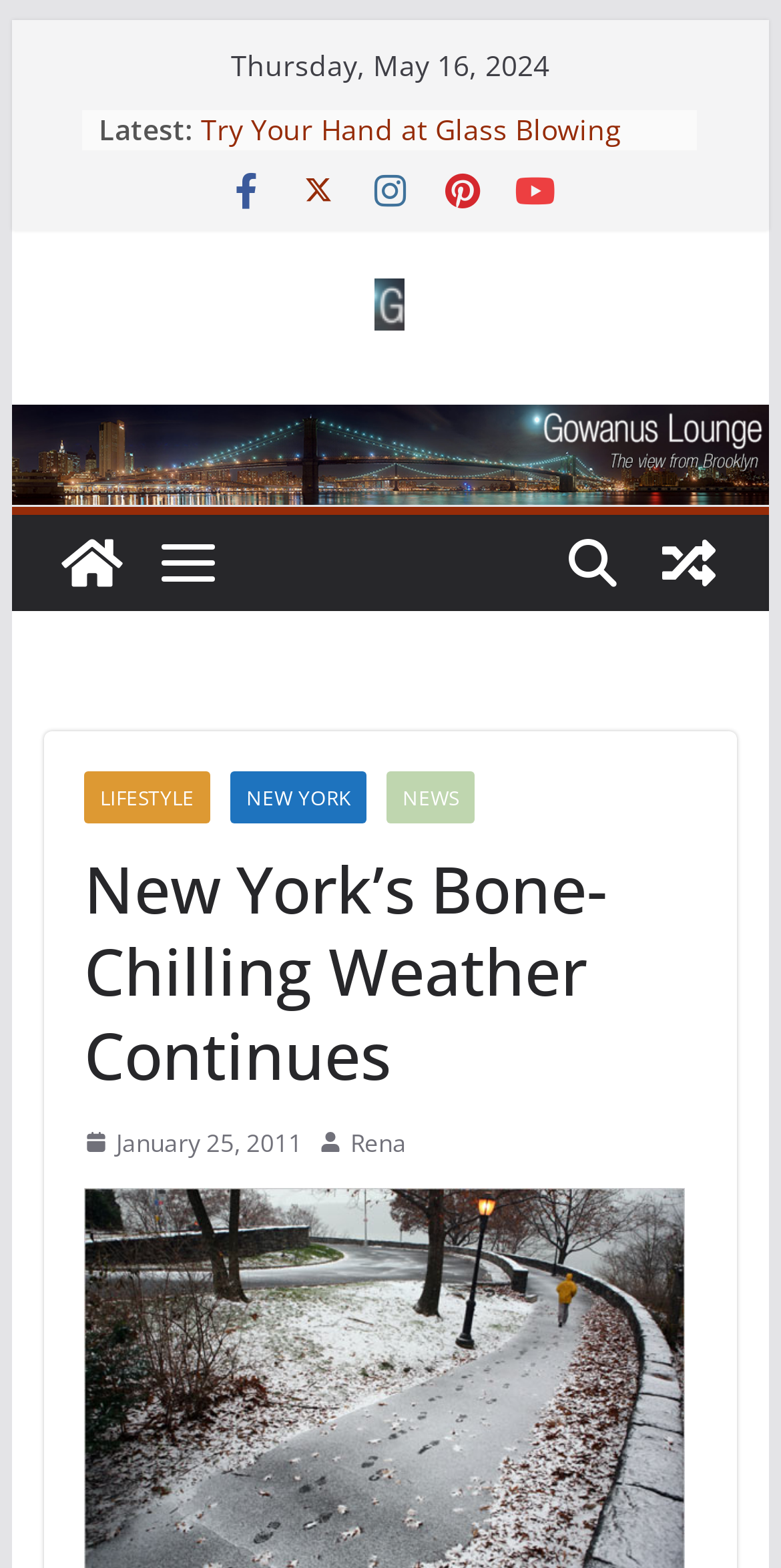What is the date of the article 'New York’s Bone-Chilling Weather Continues'?
From the screenshot, provide a brief answer in one word or phrase.

January 25, 2011